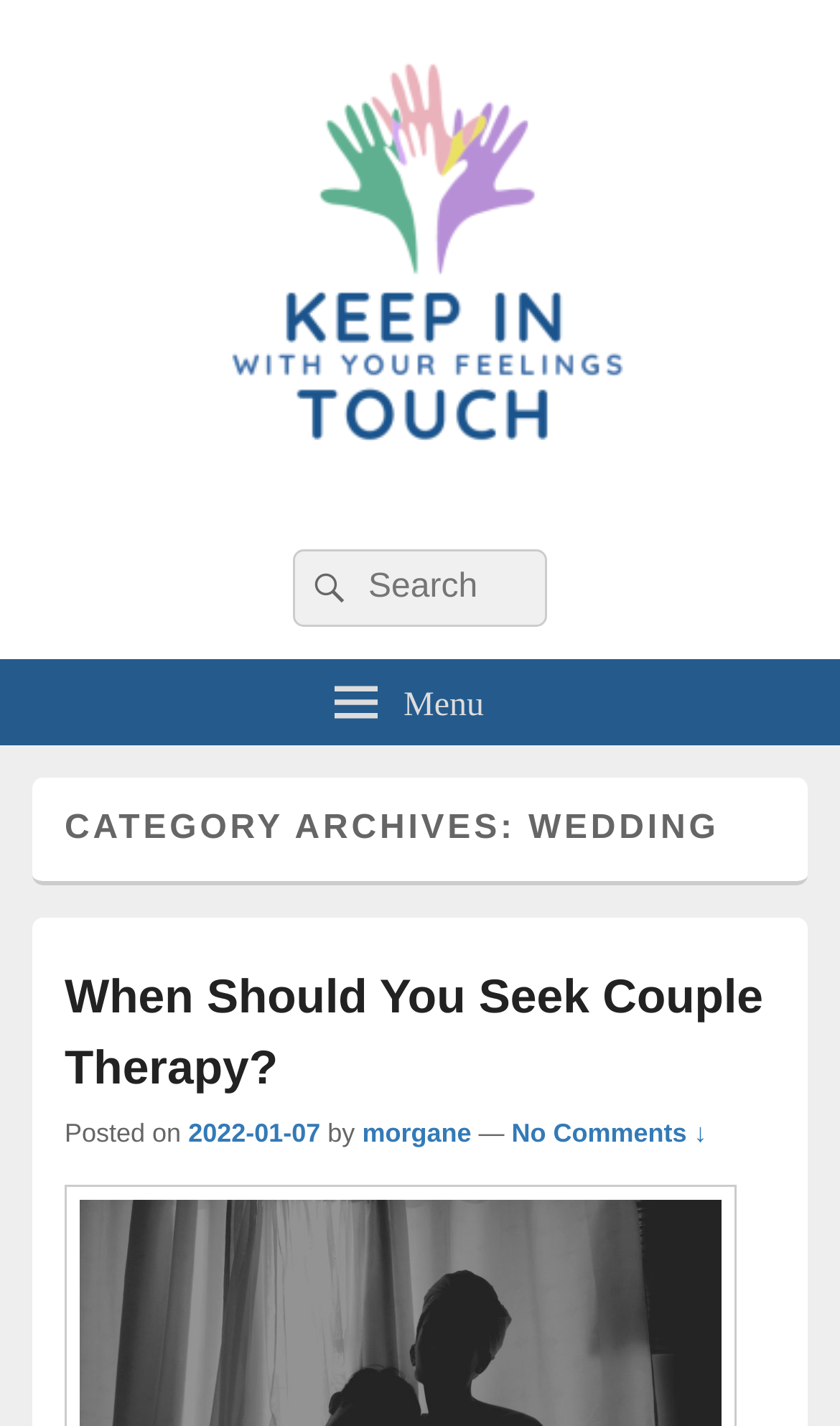Please give the bounding box coordinates of the area that should be clicked to fulfill the following instruction: "Read the article 'When Should You Seek Couple Therapy?'". The coordinates should be in the format of four float numbers from 0 to 1, i.e., [left, top, right, bottom].

[0.077, 0.68, 0.909, 0.767]